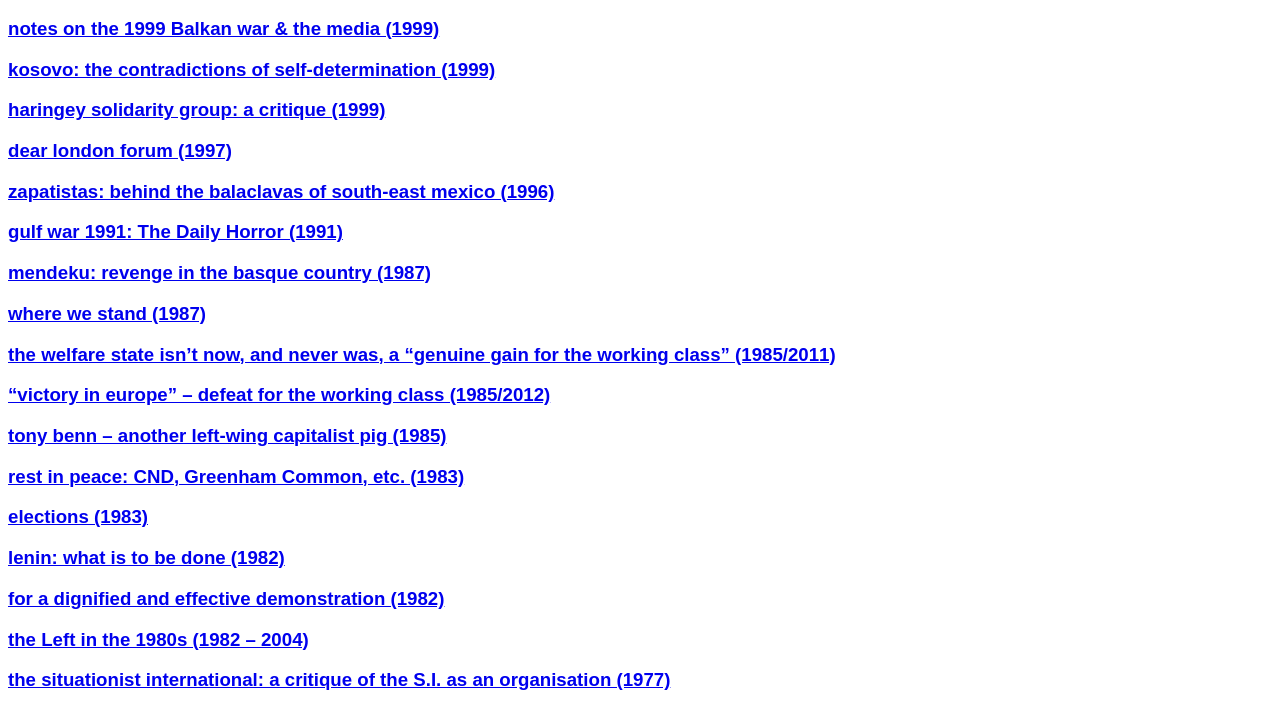Look at the image and answer the question in detail:
What is the theme of the articles on the webpage?

By reading the titles of the articles, I can see that they are all related to politics and social issues, such as war, self-determination, and critiques of political ideologies.